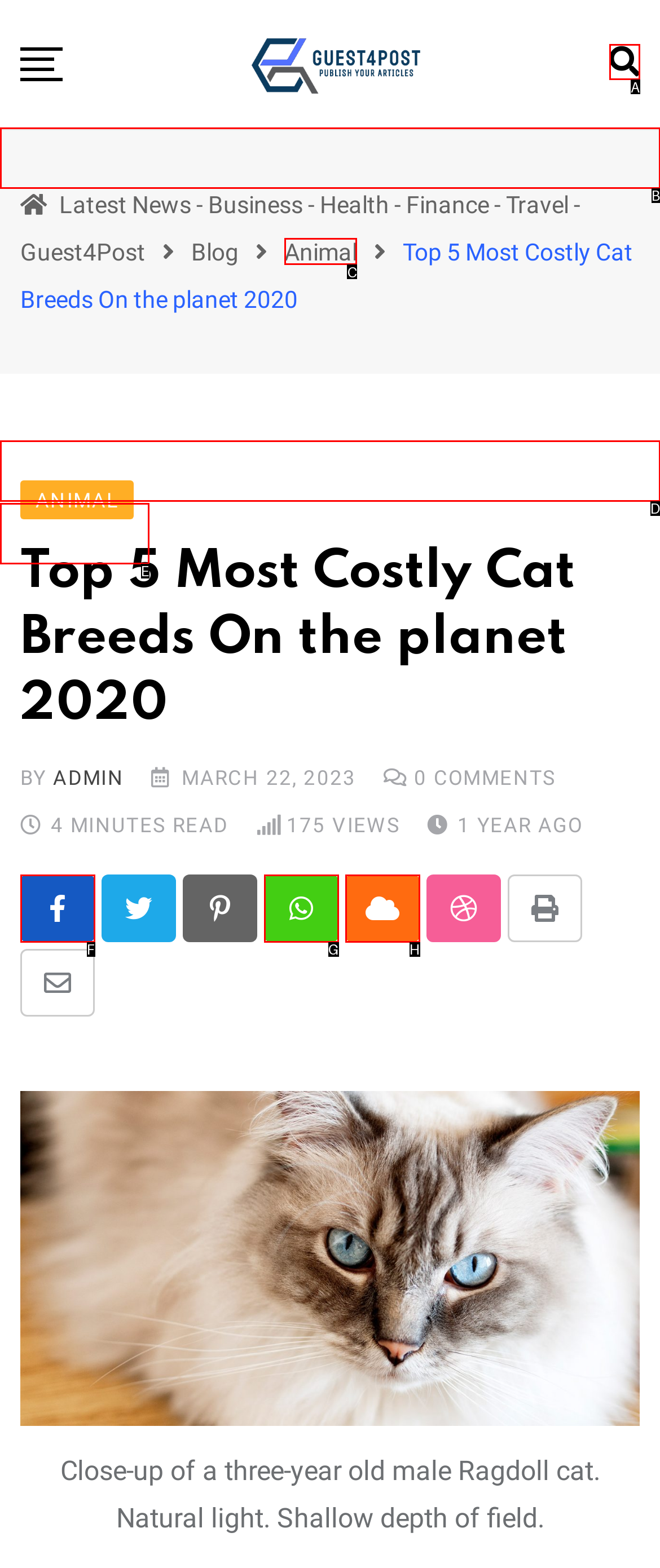Identify which HTML element should be clicked to fulfill this instruction: Explore the Animal category Reply with the correct option's letter.

C